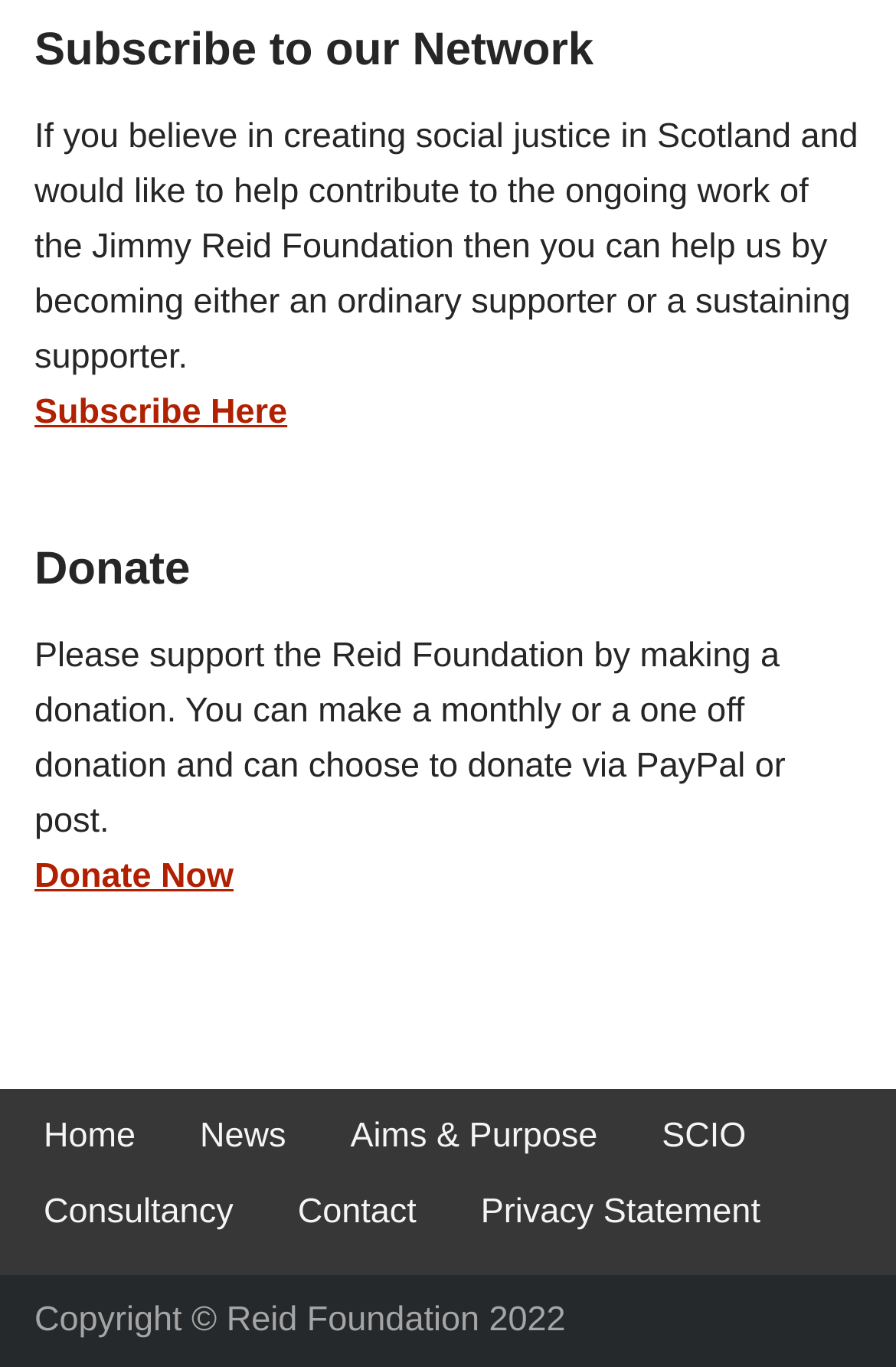What is the copyright information of the webpage?
Based on the screenshot, give a detailed explanation to answer the question.

The webpage contains a copyright notice at the bottom, which states 'Copyright 2022 Reid Foundation'. This indicates that the content on the webpage is owned by the Reid Foundation and is protected by copyright law.